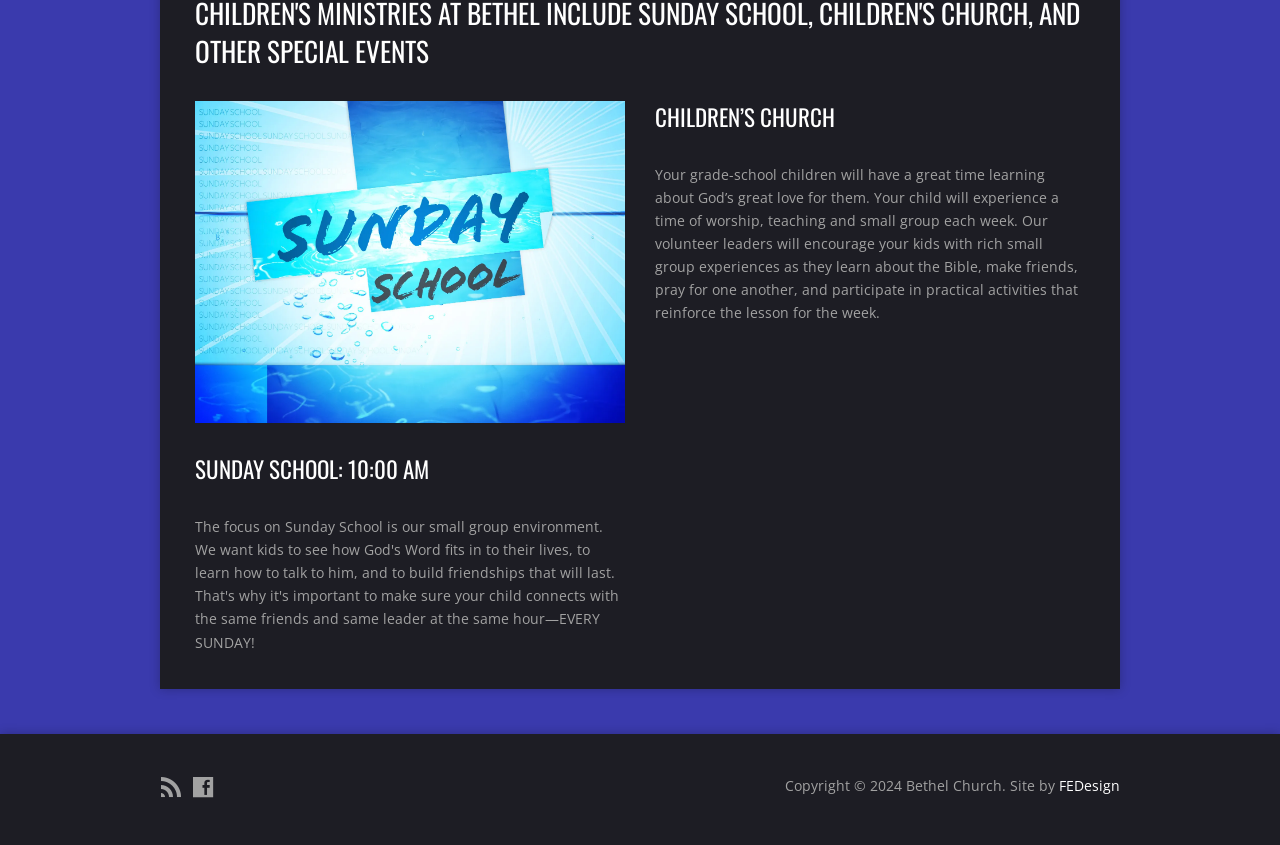Show the bounding box coordinates for the HTML element described as: "FEDesign".

[0.827, 0.918, 0.875, 0.94]